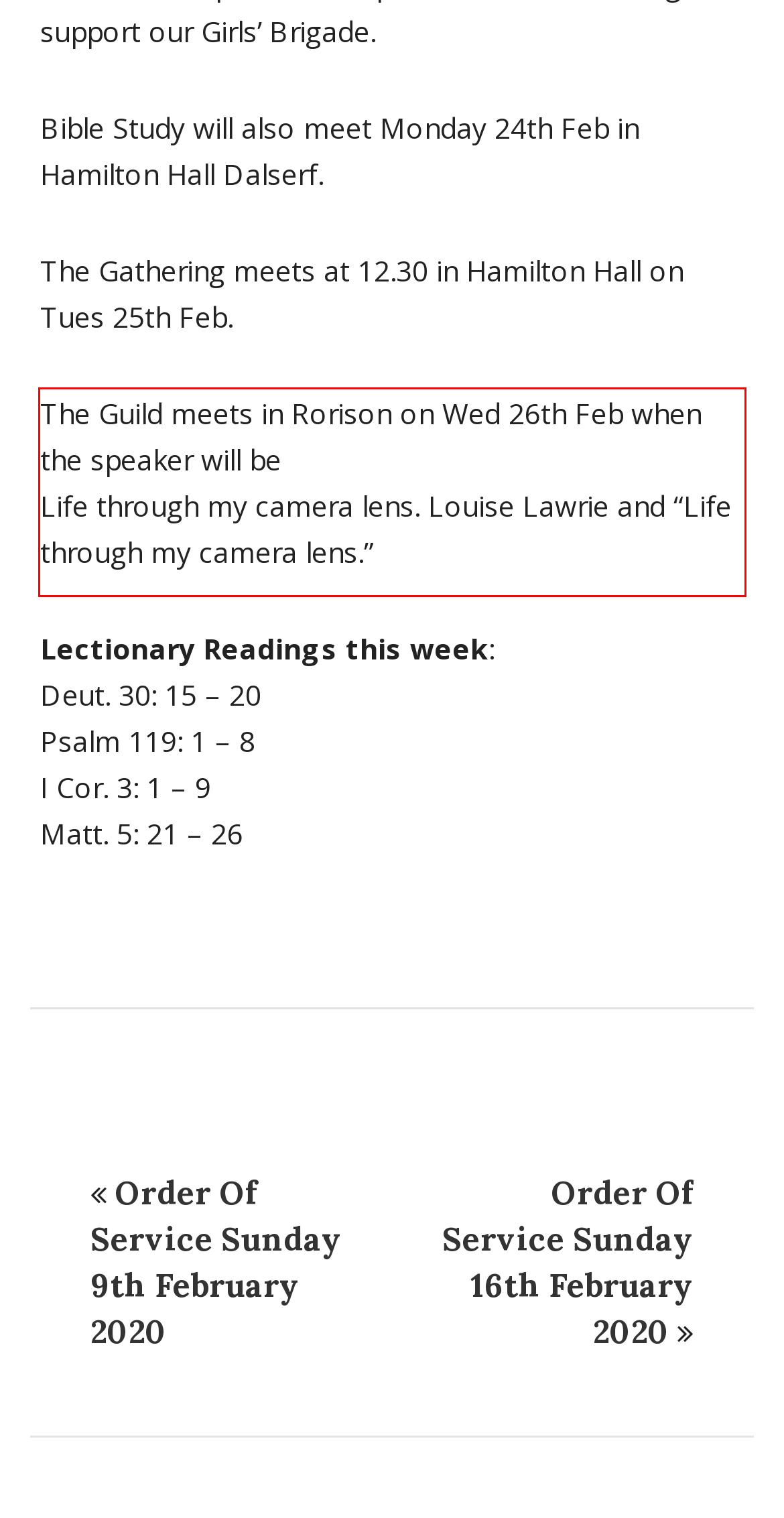Examine the screenshot of the webpage, locate the red bounding box, and generate the text contained within it.

The Guild meets in Rorison on Wed 26th Feb when the speaker will be Life through my camera lens. Louise Lawrie and “Life through my camera lens.”